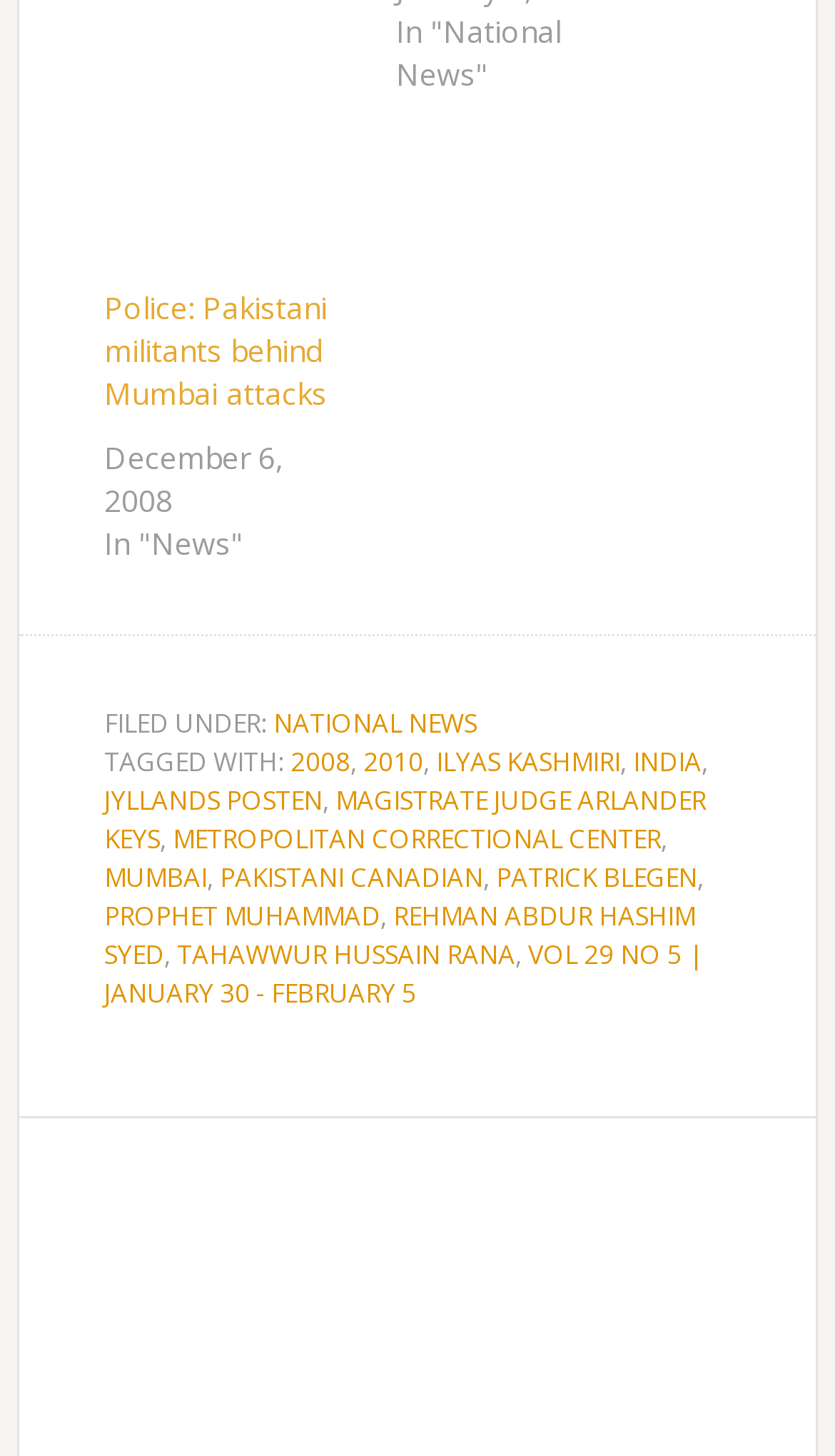Please reply with a single word or brief phrase to the question: 
What are the tags associated with the news article?

2008, 2010, ILYAS KASHMIRI, INDIA, JYLLANDS POSTEN, etc.